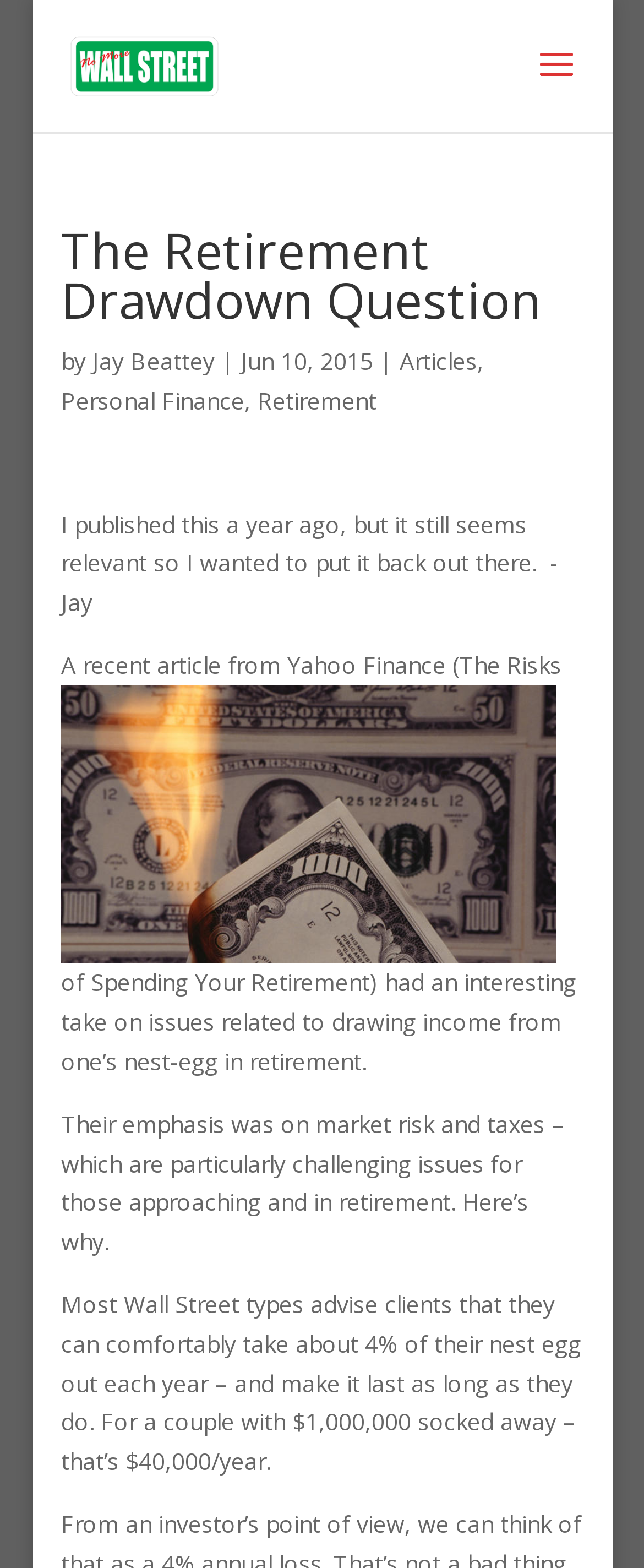What is the source of the article 'The Risks of Spending Your Retirement'?
Please respond to the question with a detailed and well-explained answer.

The source of the article 'The Risks of Spending Your Retirement' is mentioned in the text as Yahoo Finance.